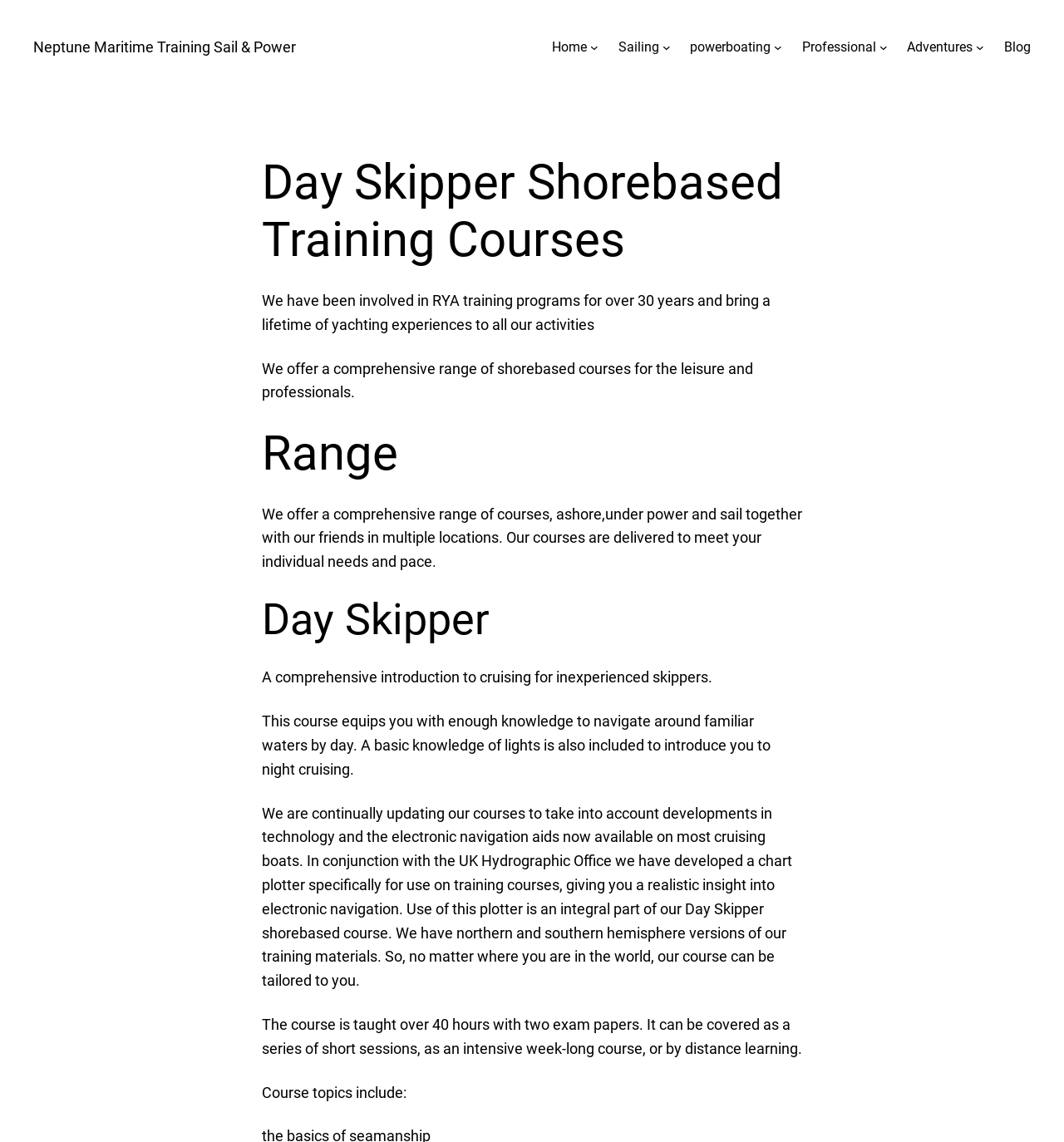What is unique about the chart plotter used in the course?
Provide a detailed answer to the question using information from the image.

The webpage highlights that the chart plotter used in the Day Skipper course is specifically developed in conjunction with the UK Hydrographic Office, providing students with a realistic insight into electronic navigation.